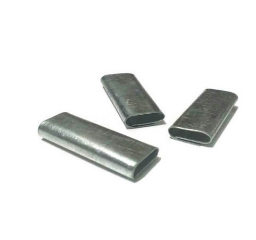Provide a thorough description of what you see in the image.

The image displays three metal clips, commonly used in various applications such as packaging and securing materials. These clips are sleek and cylindrical in shape, showcasing a shiny metallic surface that suggests durability and strength. The arrangement of the clips creates a dynamic composition, with some positioned at an angle, emphasizing their functional design. This visual representation is associated with the "Iron Clip" category, indicating that the product may be relevant for inquiries related to industrial uses, including but not limited to binding or fastening tasks.